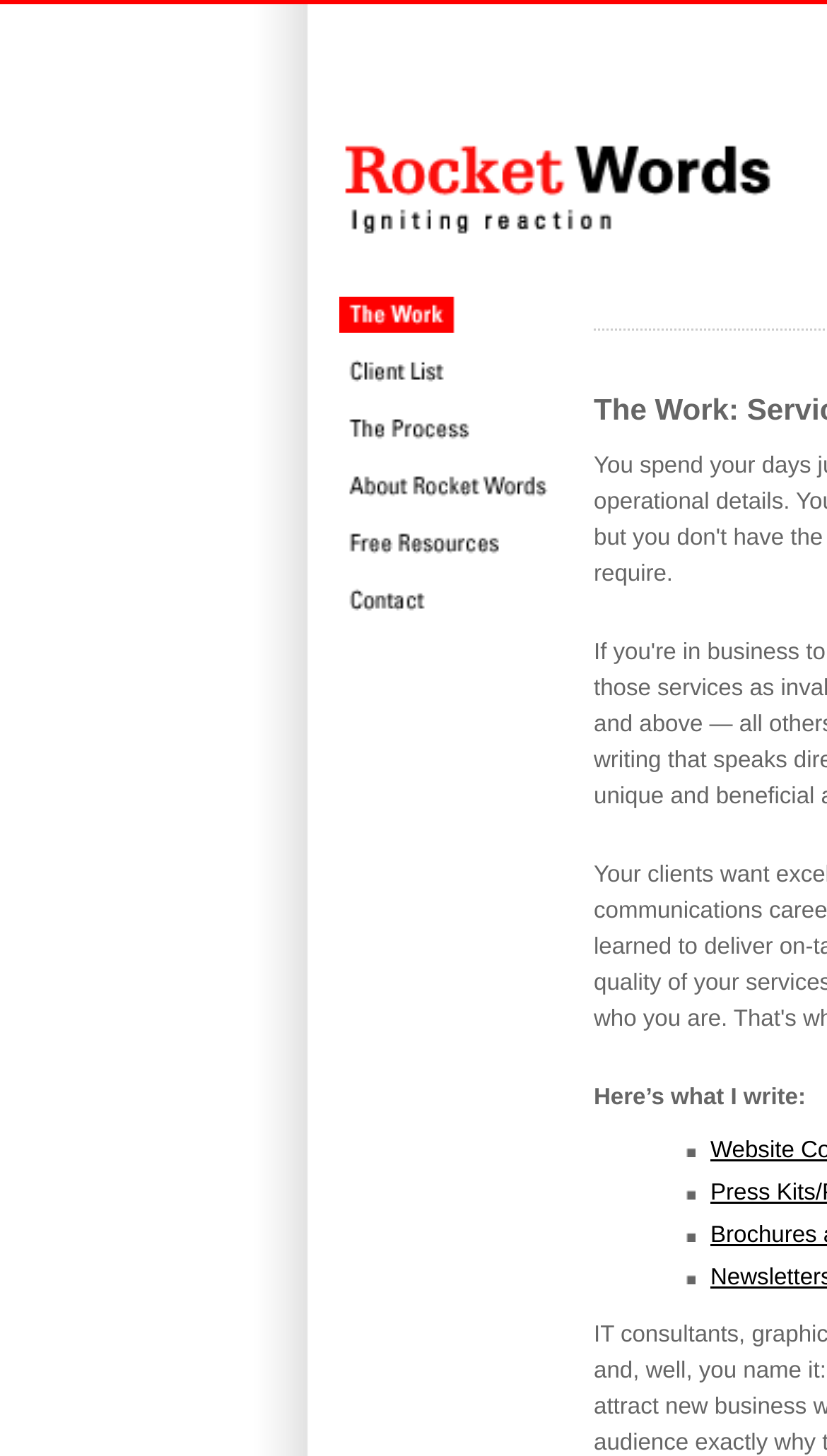How many images are there on the page?
Using the details from the image, give an elaborate explanation to answer the question.

There are seven images on the page, each corresponding to a navigation link, namely 'Rocket Words: Igniting reaction', 'The Work', 'Client List', 'The Process', 'About Rocket Words', 'Free Resources', and 'Contact'.